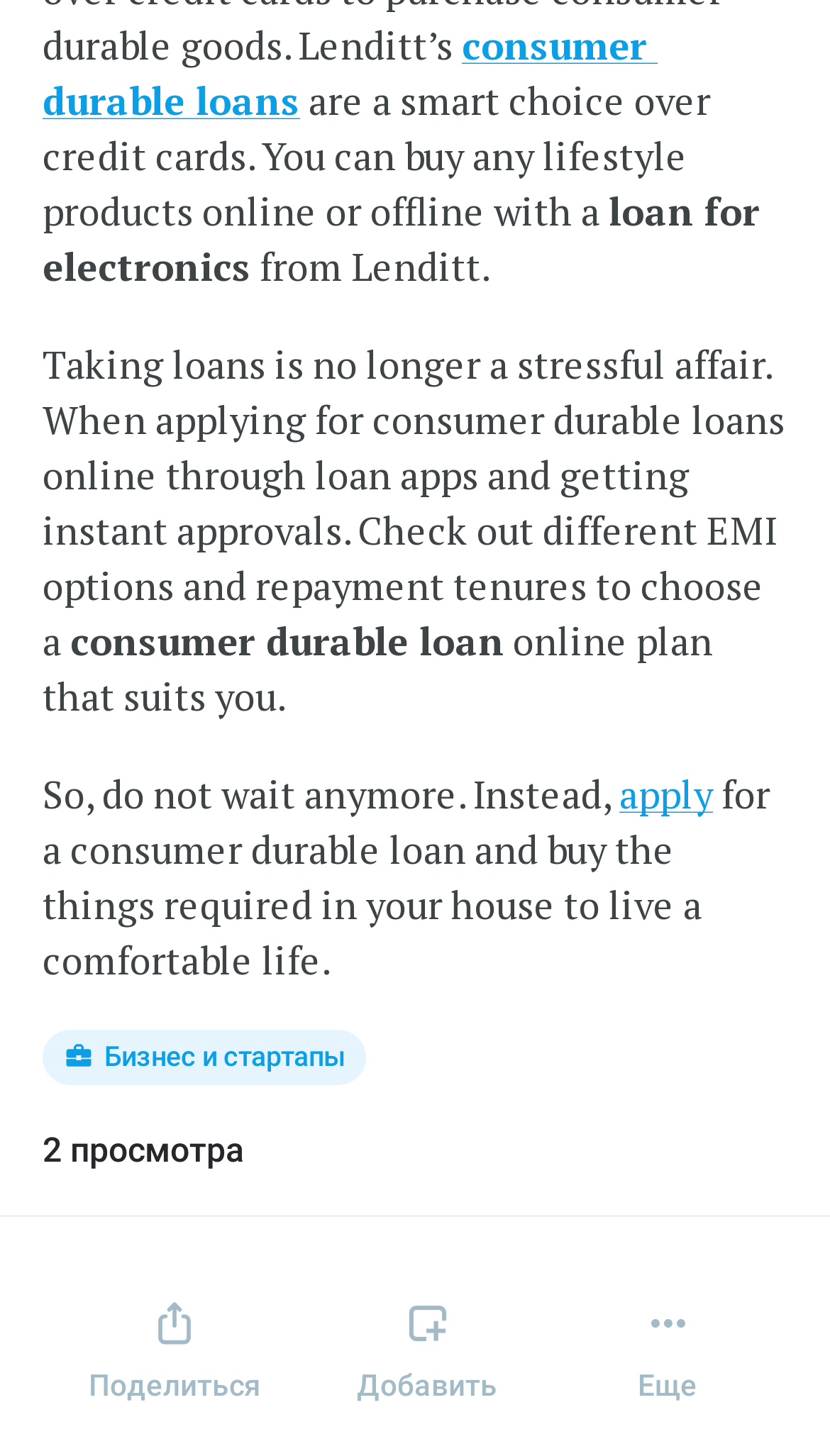Please provide the bounding box coordinates in the format (top-left x, top-left y, bottom-right x, bottom-right y). Remember, all values are floating point numbers between 0 and 1. What is the bounding box coordinate of the region described as: parent_node: Еще

[0.758, 0.882, 0.85, 0.935]